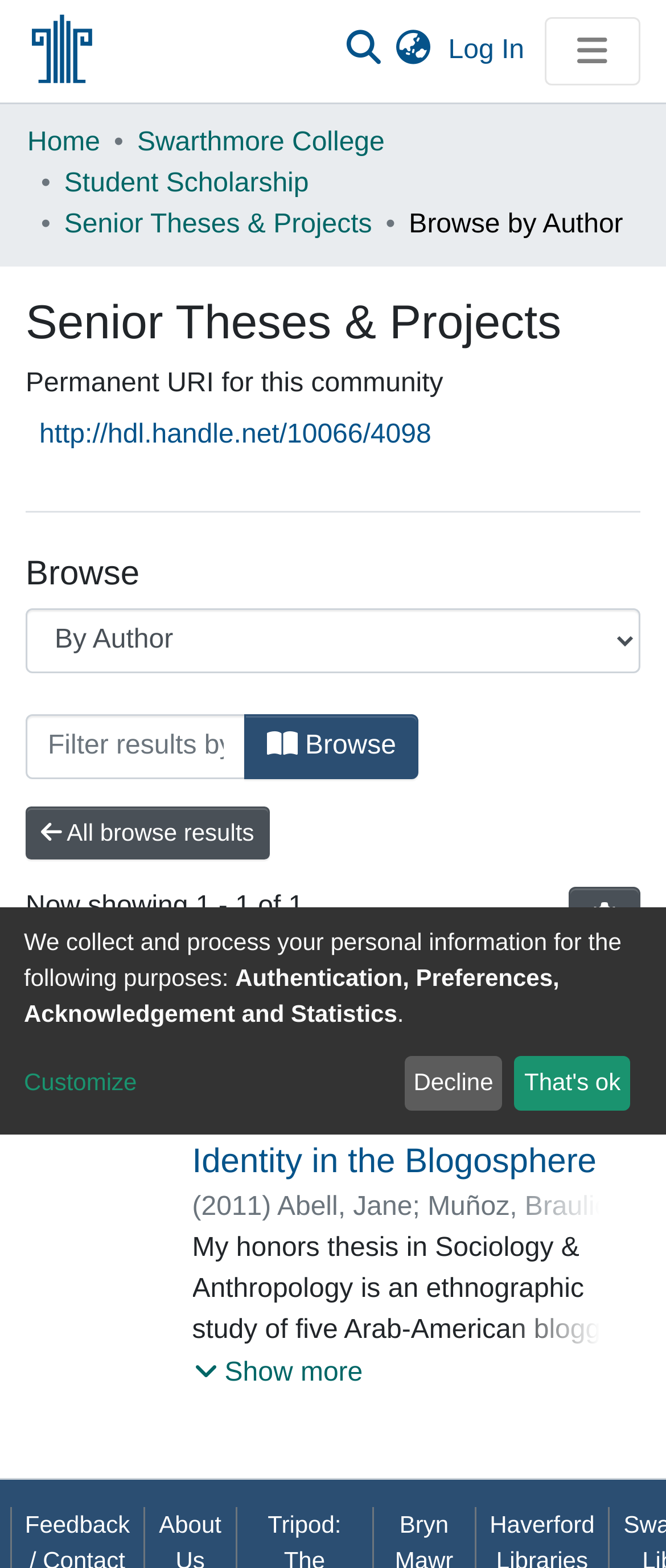How many theses are shown on this page?
Provide a short answer using one word or a brief phrase based on the image.

1